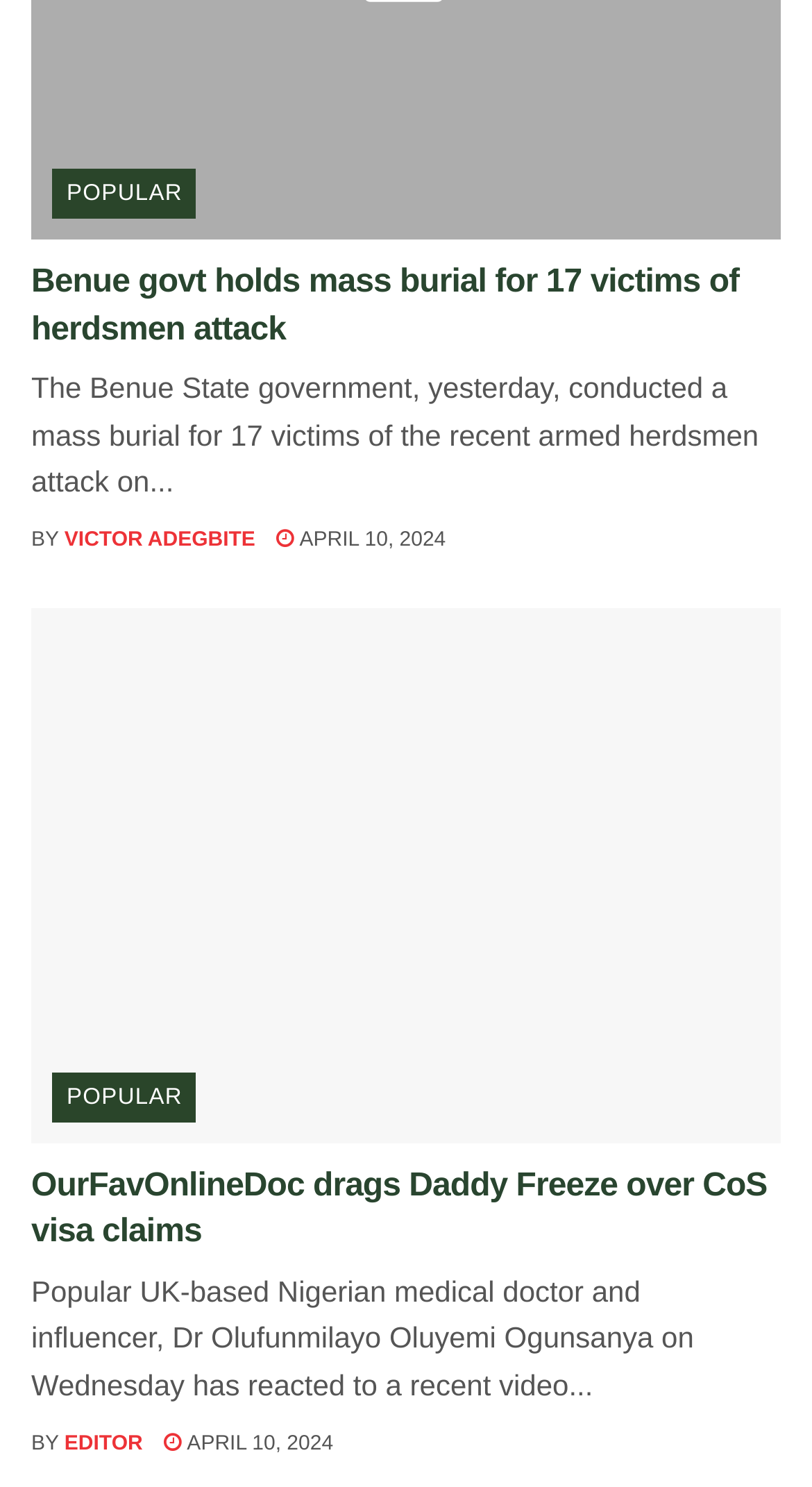Please provide a brief answer to the following inquiry using a single word or phrase:
How many links are in the first article?

3